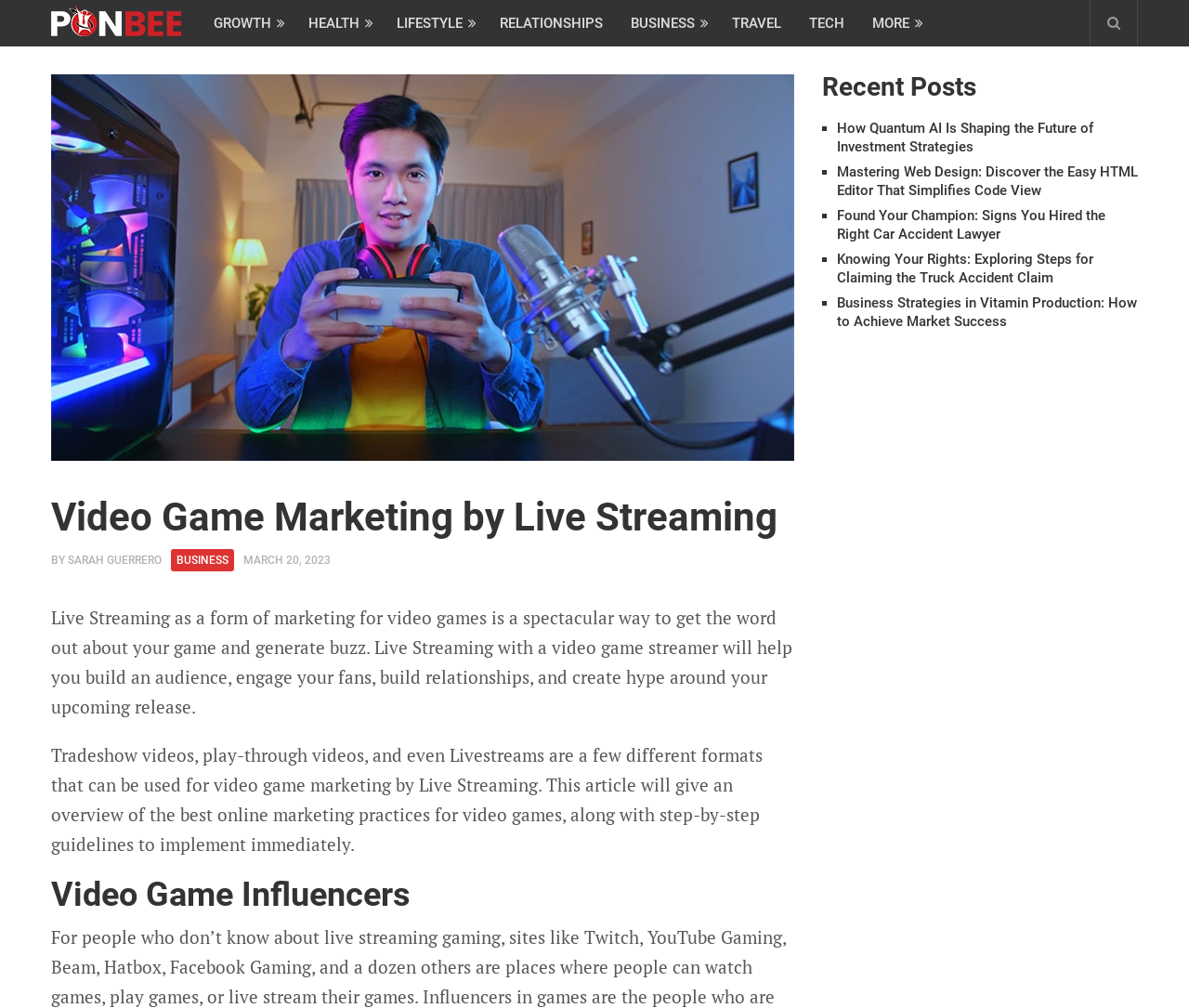Pinpoint the bounding box coordinates of the element to be clicked to execute the instruction: "Explore the Recent Posts section".

[0.691, 0.074, 0.957, 0.1]